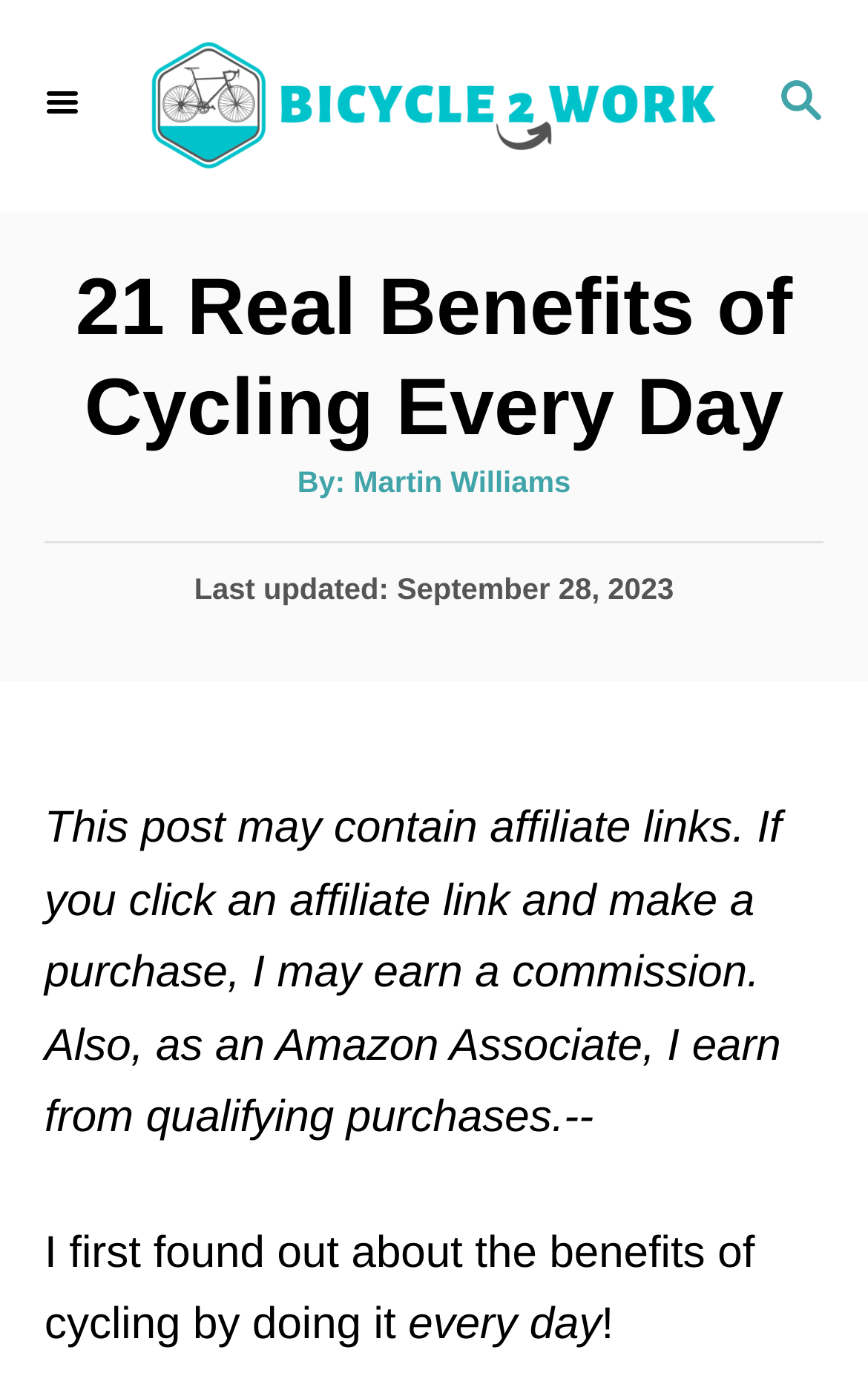What is the image next to the 'SEARCH' button?
Based on the content of the image, thoroughly explain and answer the question.

I found the image by looking at the top-right corner of the webpage, where the 'SEARCH' button is located, and next to it is an image of a 'Magnifying Glass'.